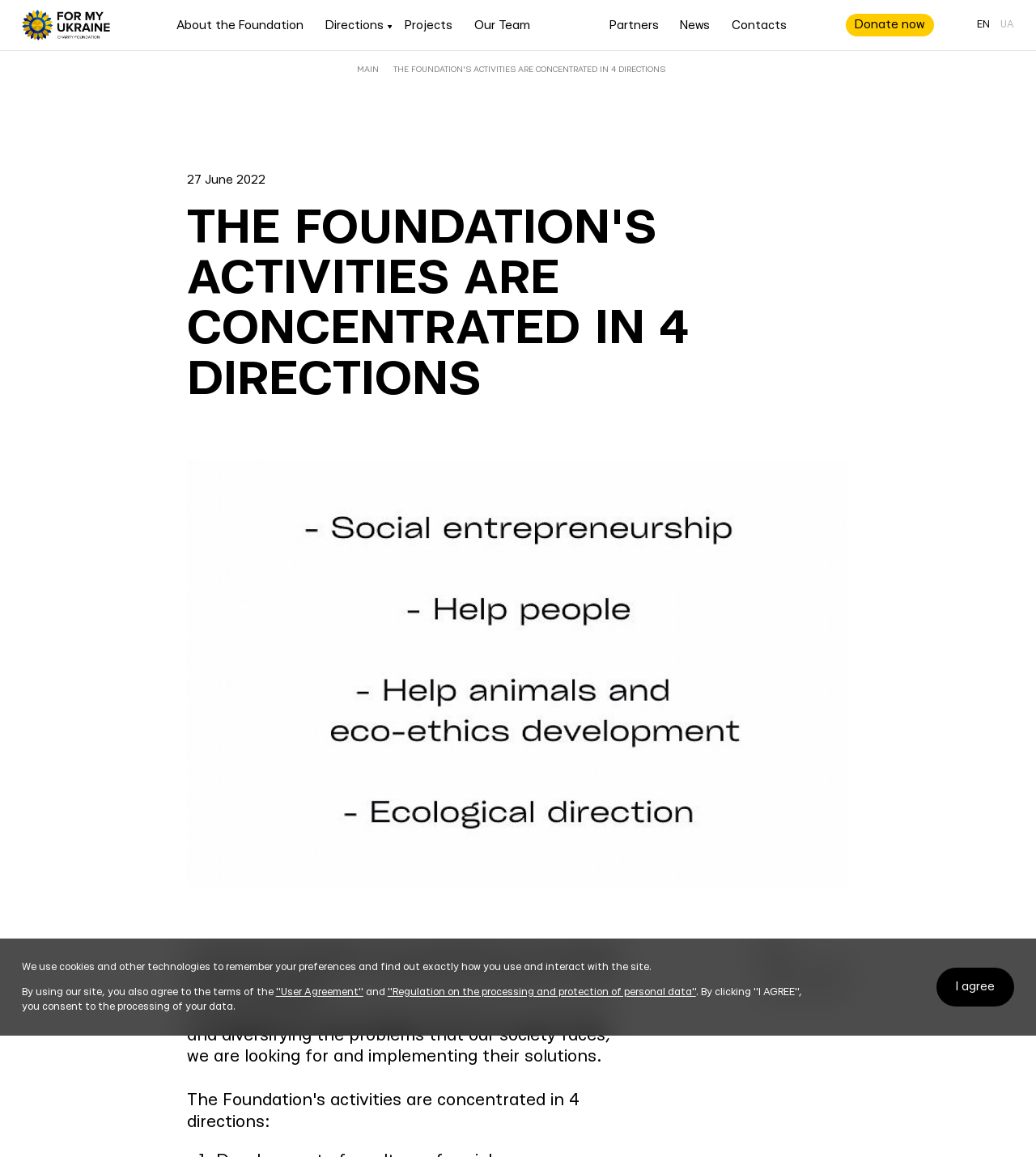How many social media sharing links are there?
From the details in the image, answer the question comprehensively.

The social media sharing links can be found at the bottom of the webpage, and they are 'Share on Facebook' and another link with a social media icon. There are 2 links in total.